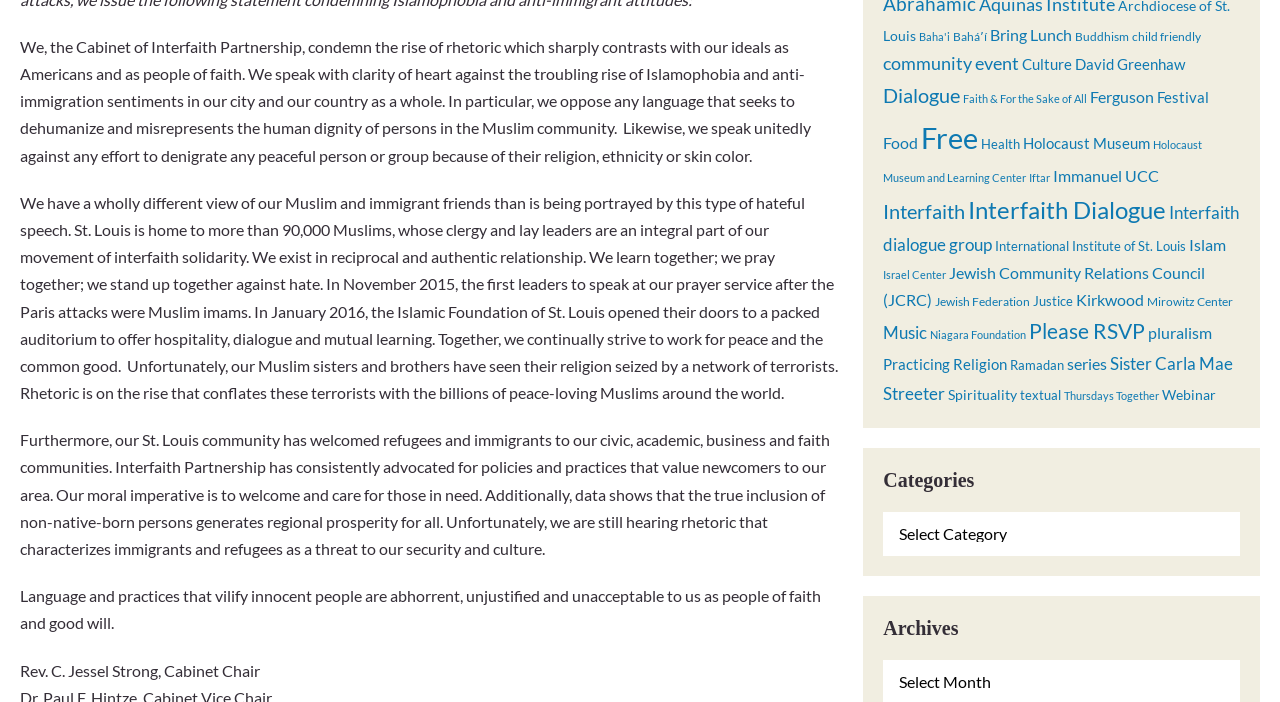Given the webpage screenshot, identify the bounding box of the UI element that matches this description: "Interfaith dialogue group".

[0.69, 0.287, 0.968, 0.363]